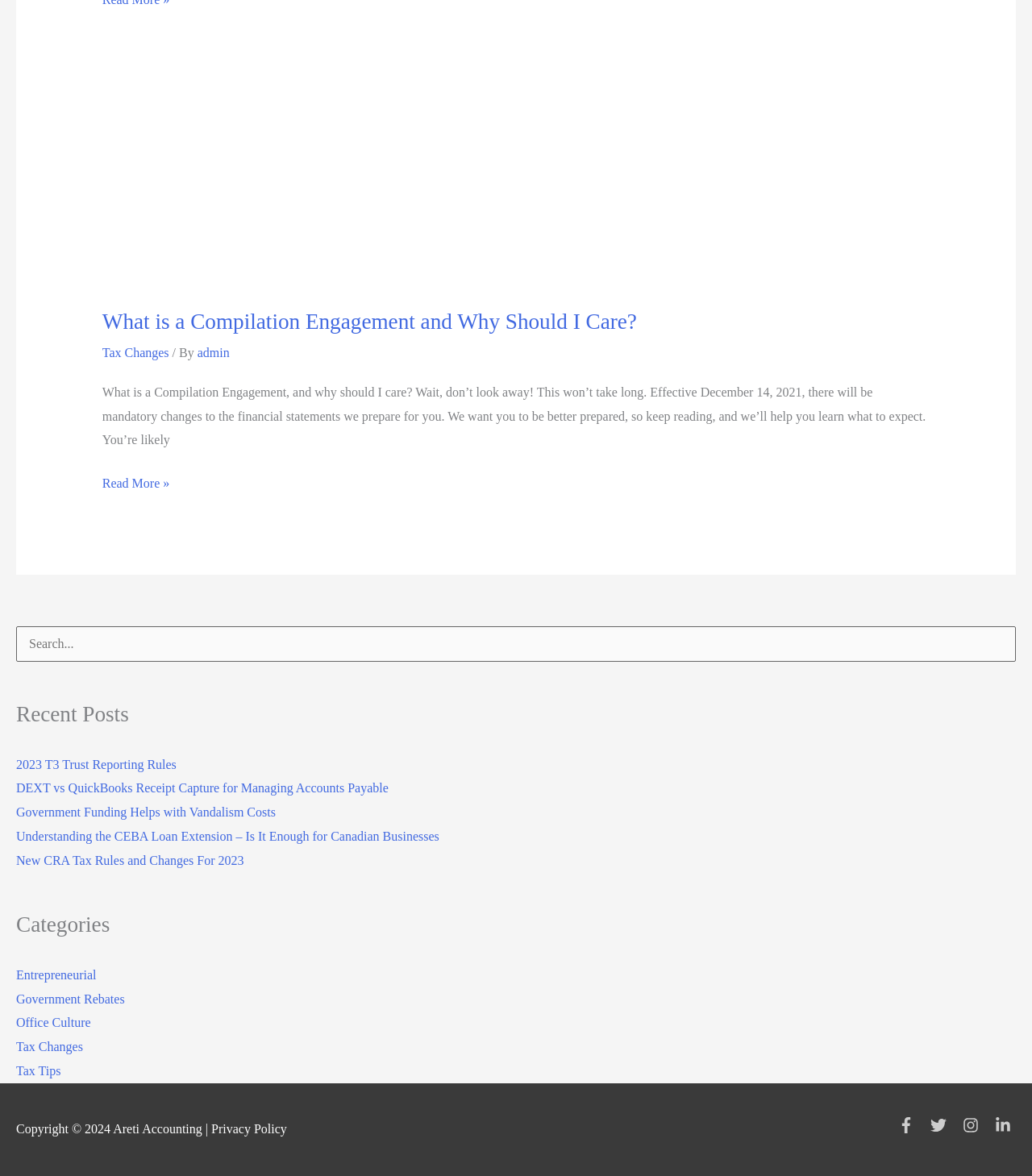Provide a brief response using a word or short phrase to this question:
What is the category of the third link in the recent posts section?

Government Rebates